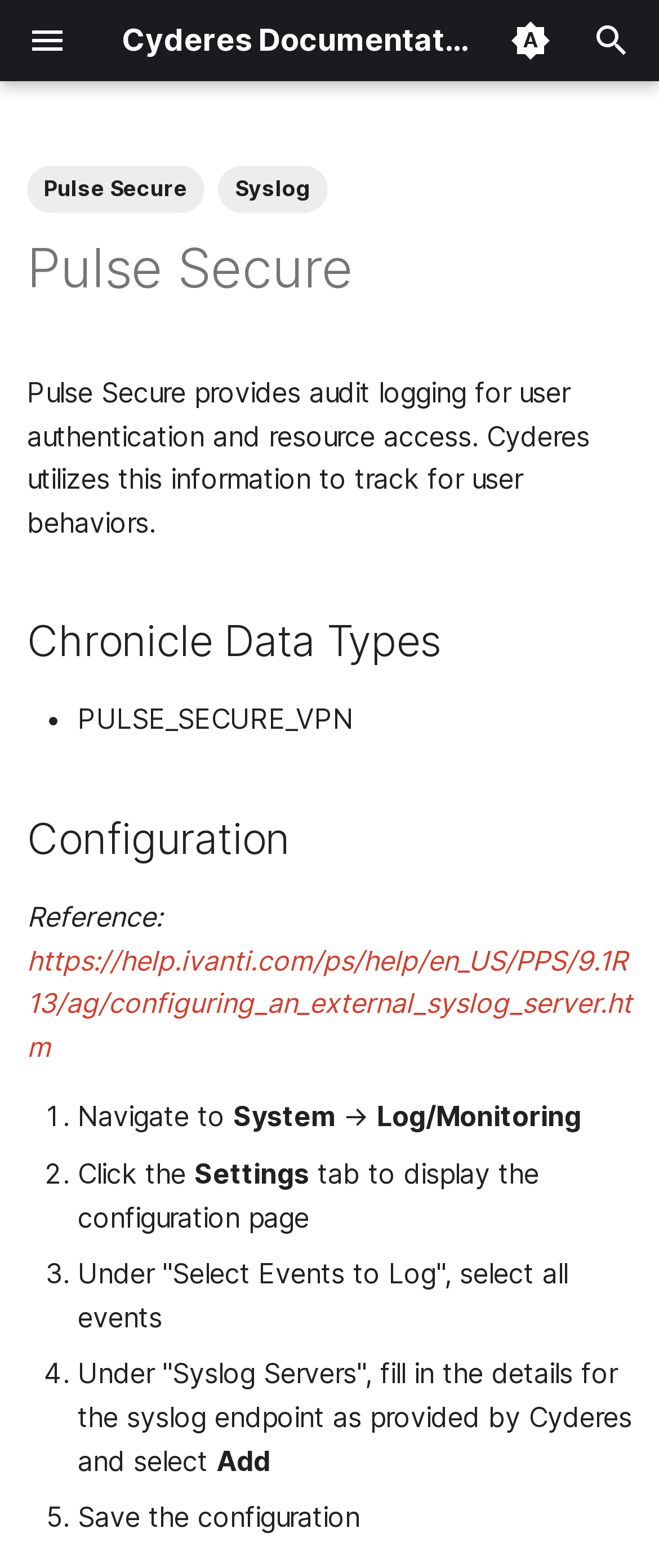What is the first step in configuring an external syslog server?
Examine the image closely and answer the question with as much detail as possible.

The webpage provides a step-by-step guide to configuring an external syslog server, and the first step is to navigate to the 'System' section, then to 'Log/Monitoring'.